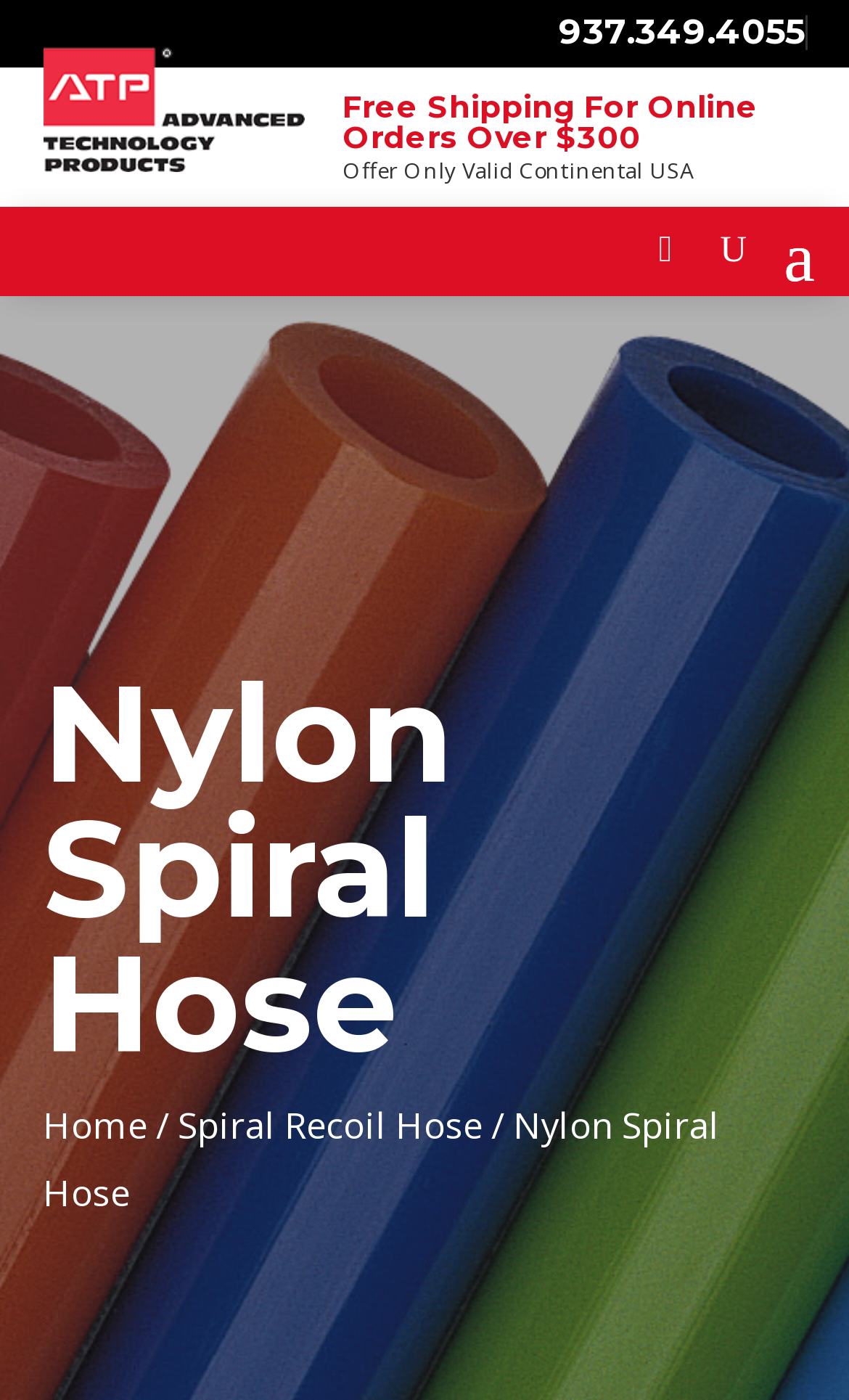Identify the bounding box coordinates for the UI element described as: "Home". The coordinates should be provided as four floats between 0 and 1: [left, top, right, bottom].

[0.05, 0.785, 0.173, 0.821]